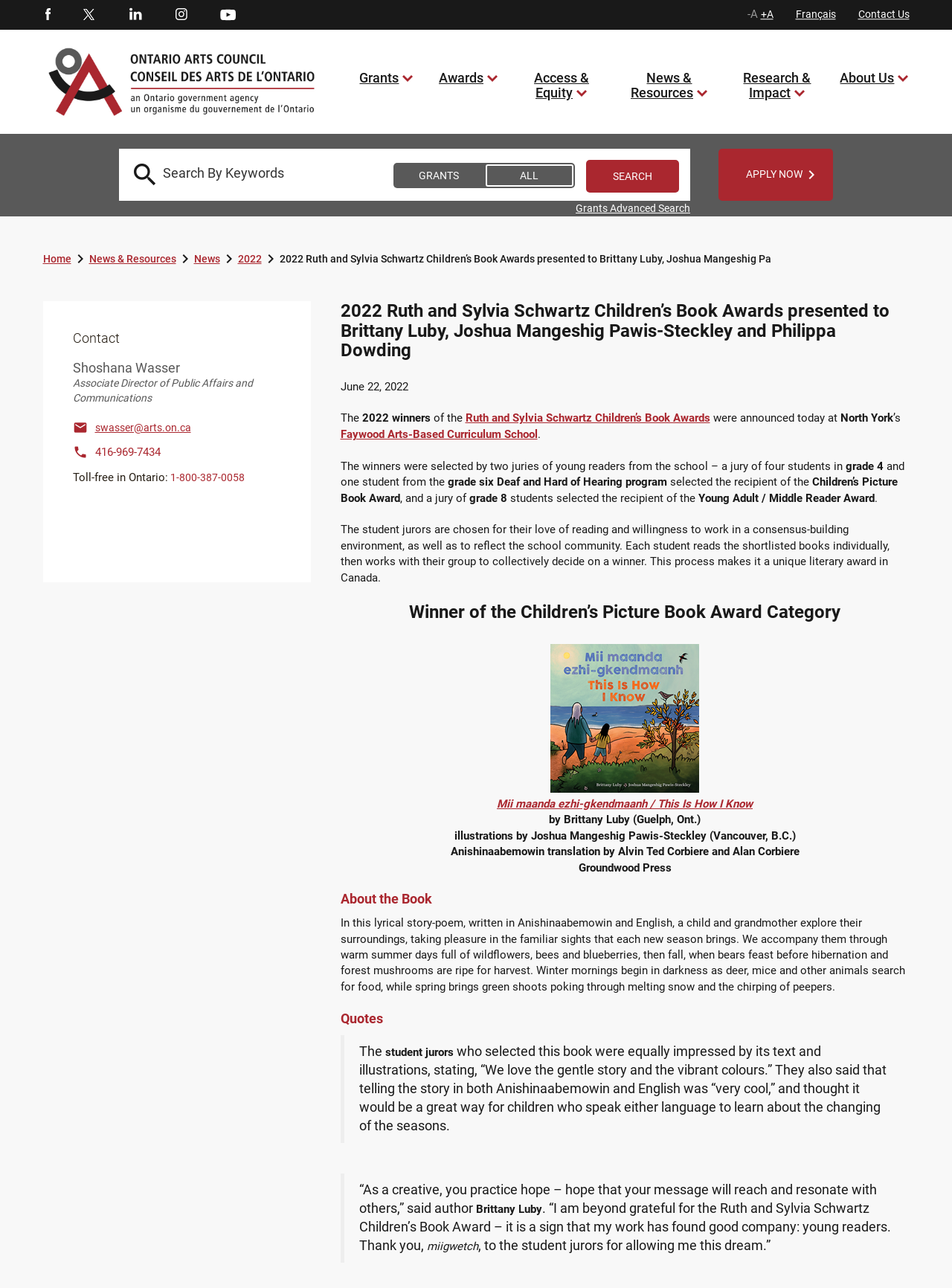Please give a concise answer to this question using a single word or phrase: 
What is the name of the associate director of public affairs and communications?

Shoshana Wasser